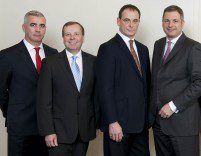What is the name of the company featured in the image?
Provide a detailed and extensive answer to the question.

The caption explicitly mentions that the image accompanies an announcement from the AAE Group, a European leasing company specializing in rail freight cars in combined transport.